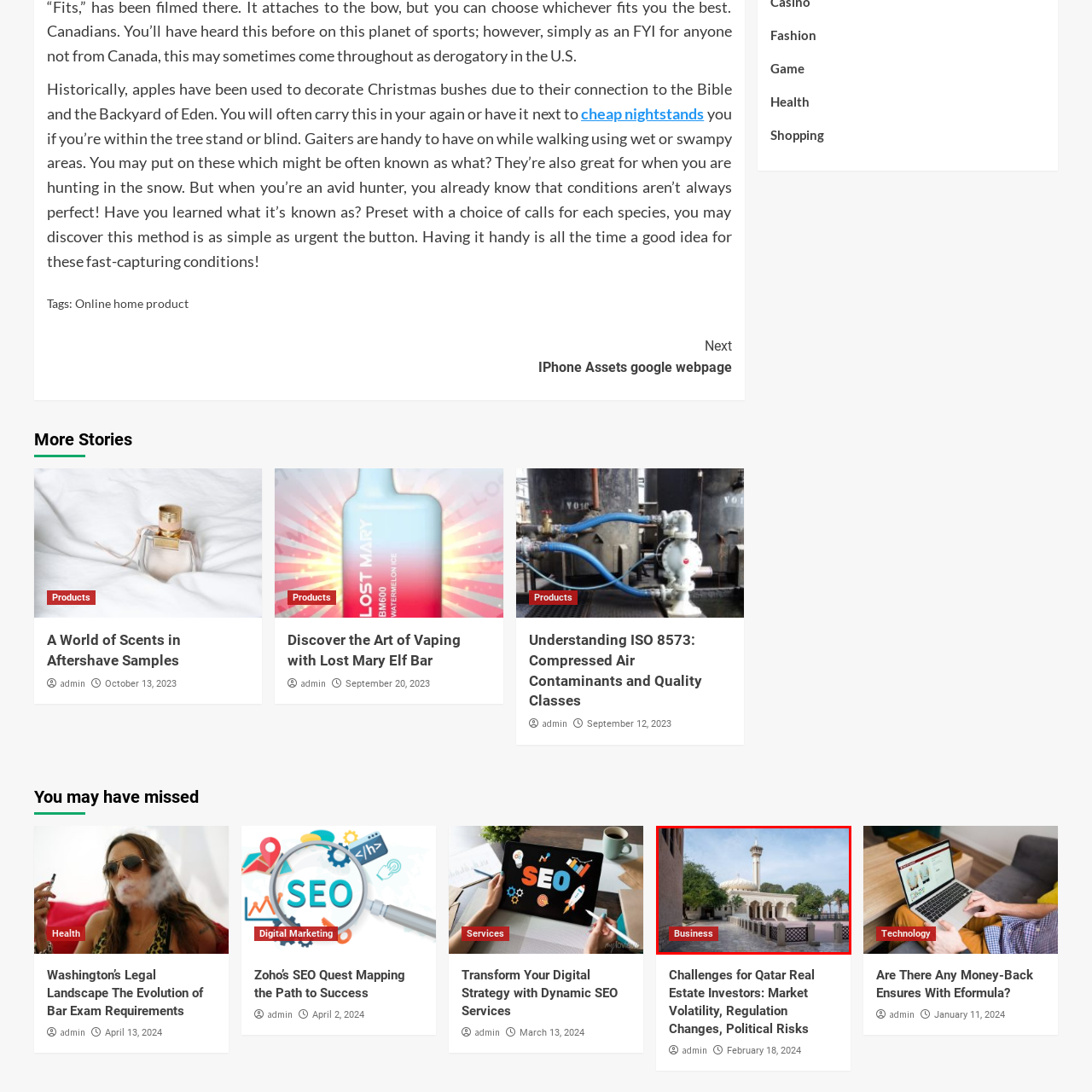Detail the features and components of the image inside the red outline.

This image showcases a serene architectural scene likely located in Qatar, featuring traditional elements that reflect the region's cultural heritage. In the foreground, a stone pathway meanders alongside a beautifully designed building with arched doorways and a distinctive dome, complemented by a tall minaret that adds to its elegance. Lush greenery surrounds the area, providing a tranquil ambiance. The caption includes a "Business" label, suggesting the context may relate to economic or investment discussions, particularly in the real estate sector. This combination of cultural richness and business relevance highlights the unique intersection of tradition and modernity in the region.